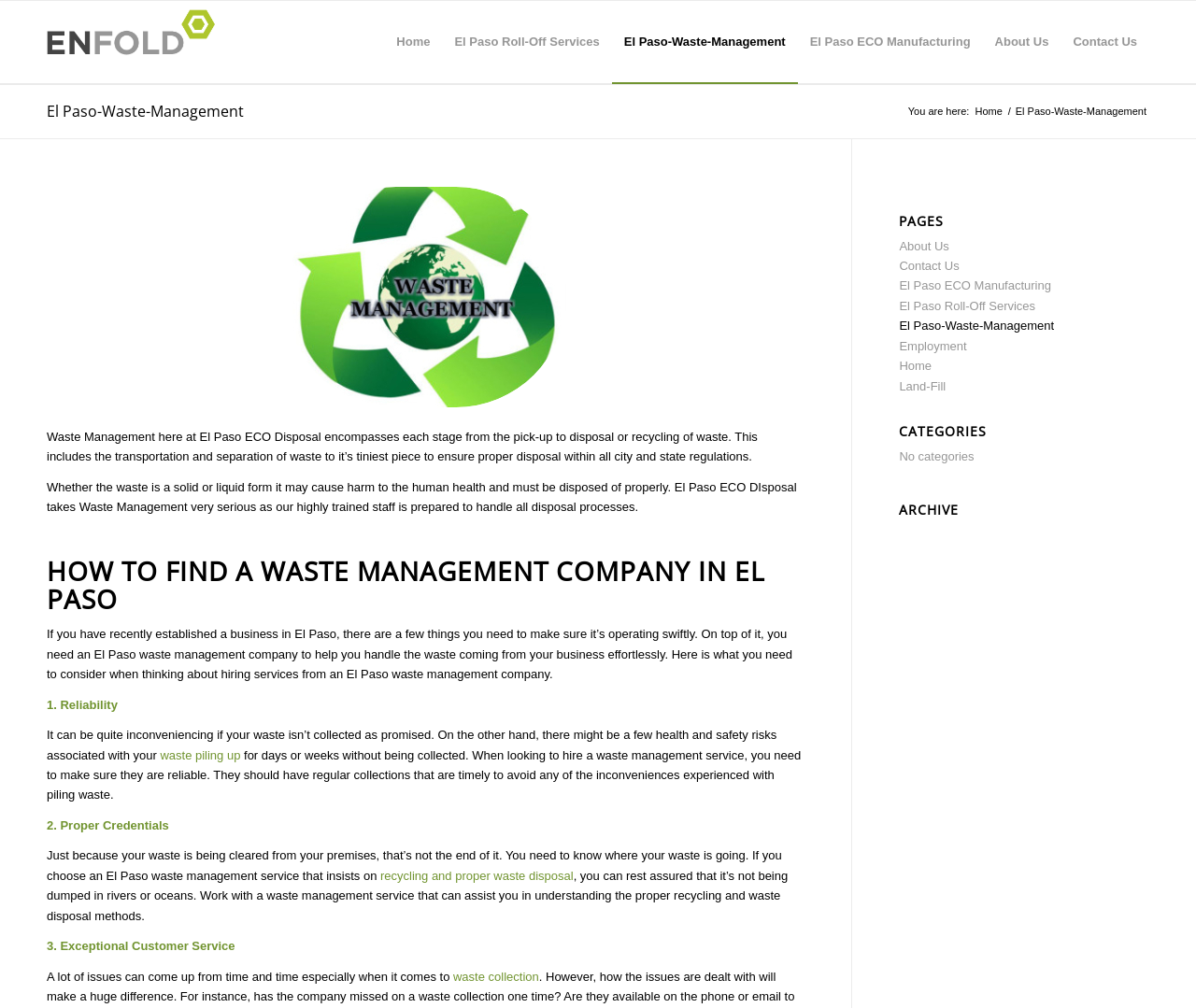Identify the bounding box coordinates of the element to click to follow this instruction: 'Click on the 'Home' link'. Ensure the coordinates are four float values between 0 and 1, provided as [left, top, right, bottom].

[0.321, 0.001, 0.37, 0.082]